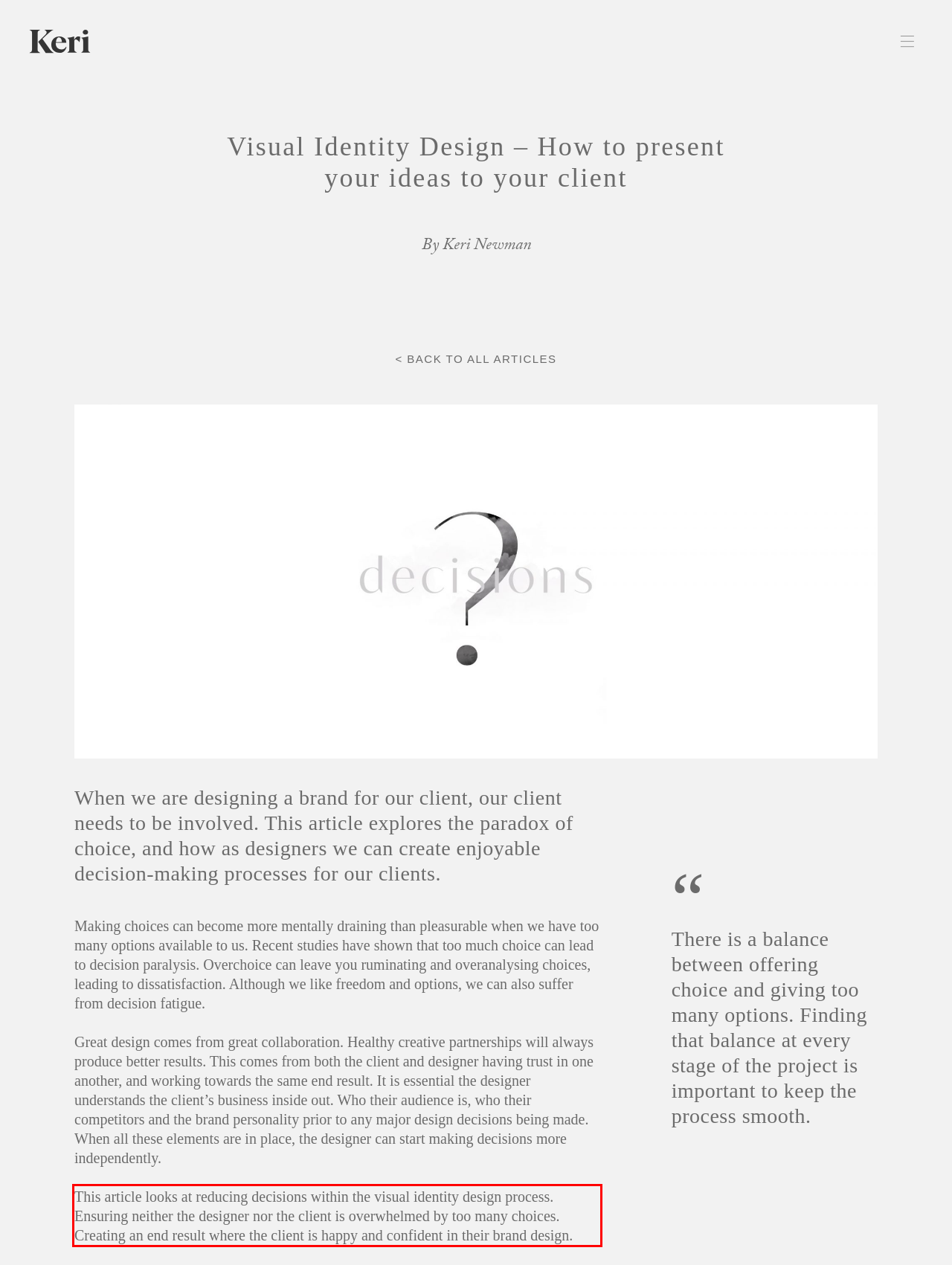Using the provided screenshot of a webpage, recognize and generate the text found within the red rectangle bounding box.

This article looks at reducing decisions within the visual identity design process. Ensuring neither the designer nor the client is overwhelmed by too many choices. Creating an end result where the client is happy and confident in their brand design.